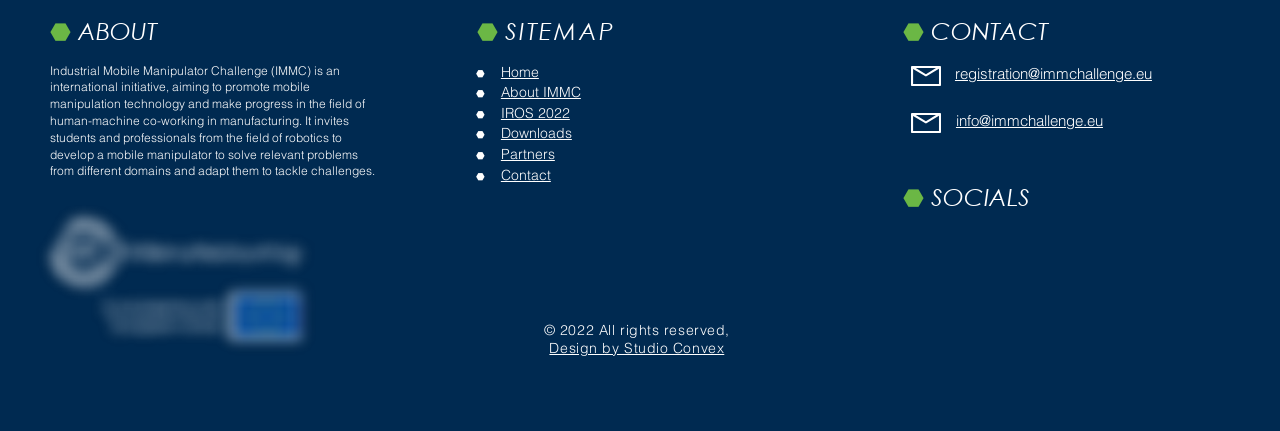Please answer the following question using a single word or phrase: 
What is the purpose of the IMMC?

Promote mobile manipulation technology